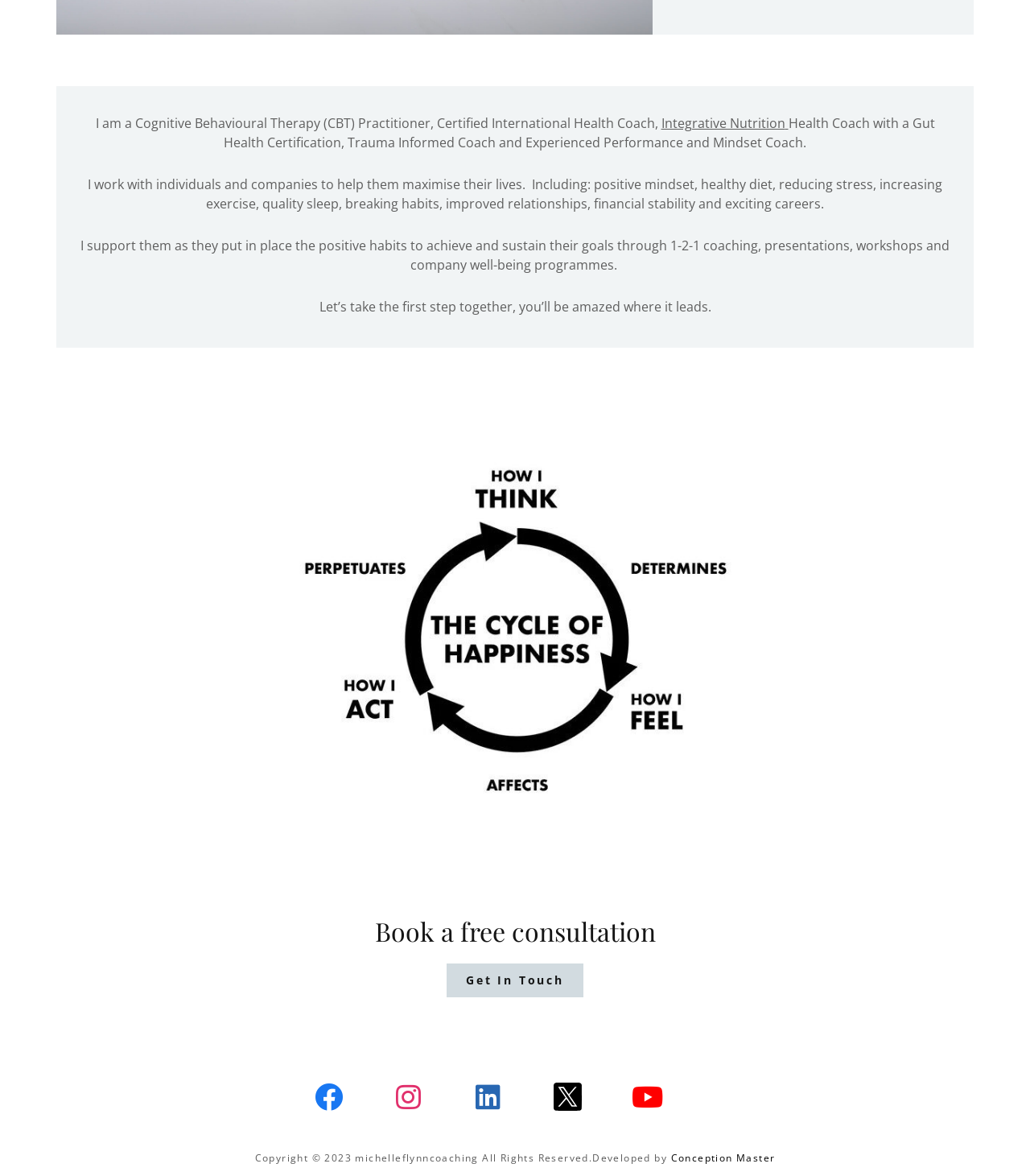How can one get in touch with the coach?
Please answer using one word or phrase, based on the screenshot.

By clicking 'Get In Touch'